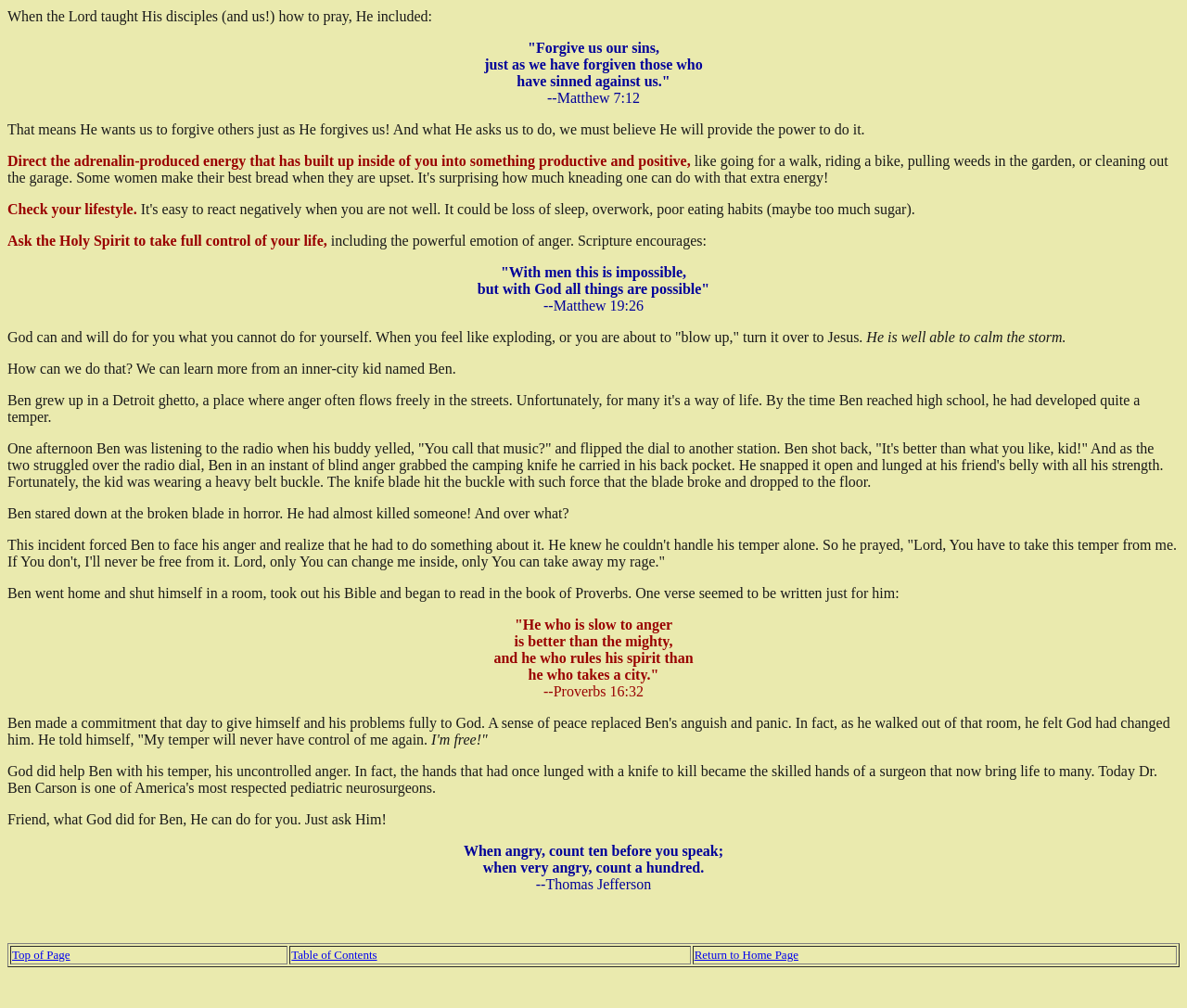What is the name of the book mentioned in the text?
Please look at the screenshot and answer using one word or phrase.

Proverbs